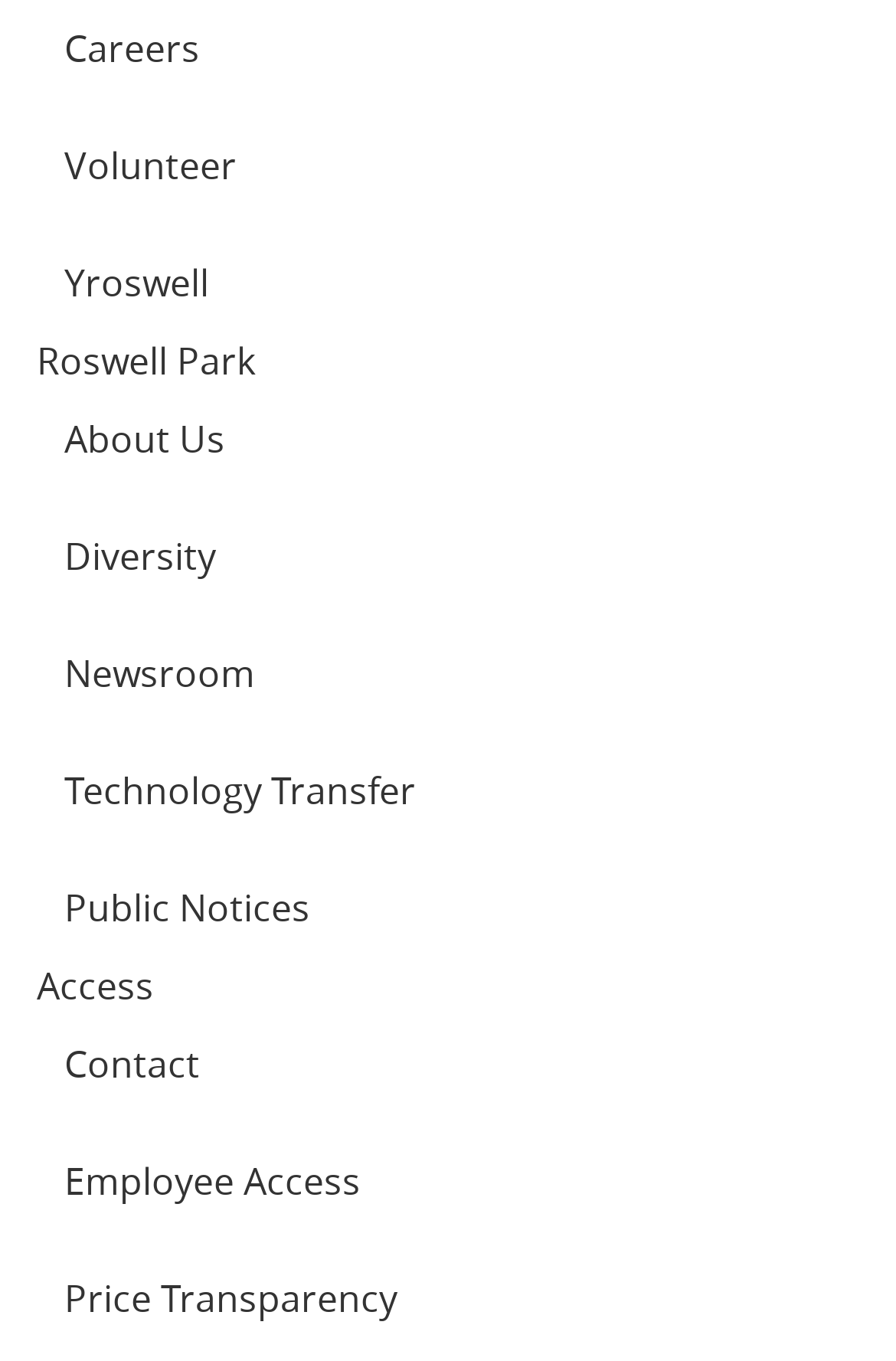Locate the bounding box coordinates of the clickable area needed to fulfill the instruction: "Click on Careers".

[0.041, 0.002, 0.959, 0.069]